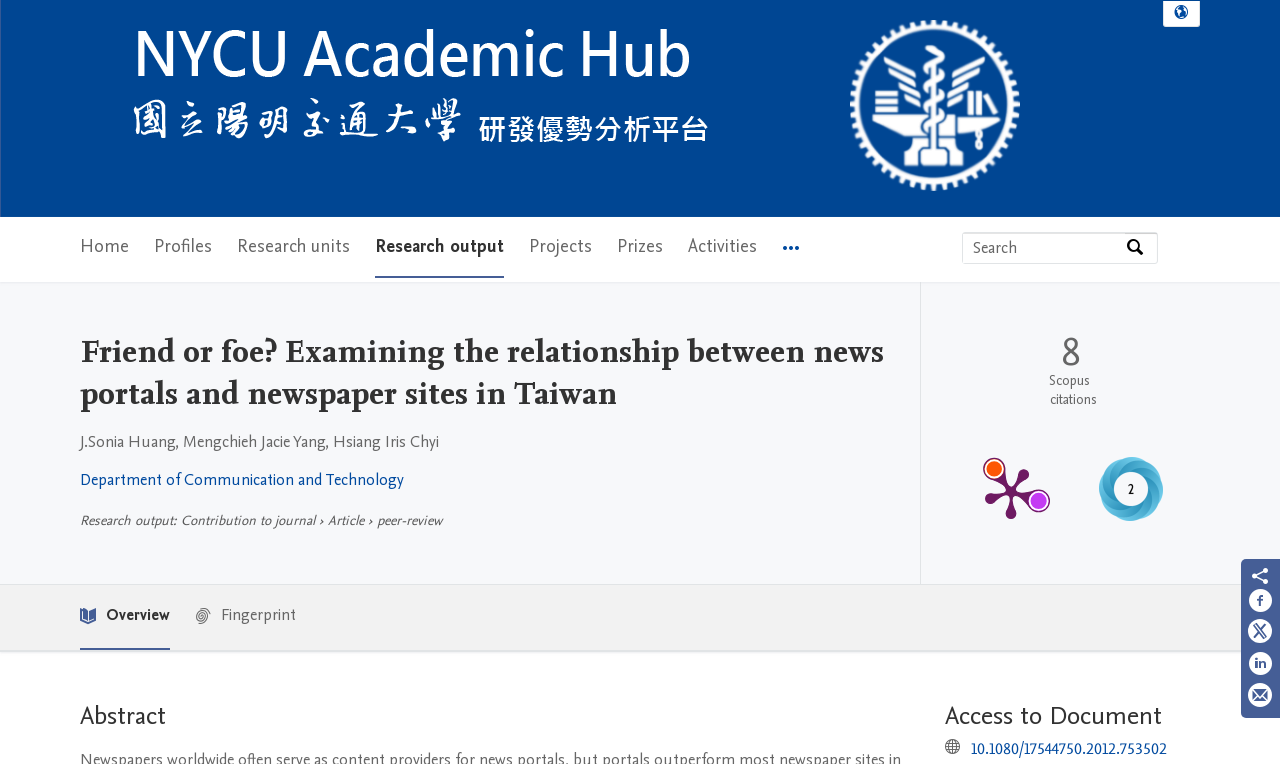Please determine the bounding box coordinates of the element to click on in order to accomplish the following task: "Go to department of communication and technology". Ensure the coordinates are four float numbers ranging from 0 to 1, i.e., [left, top, right, bottom].

[0.062, 0.613, 0.316, 0.642]